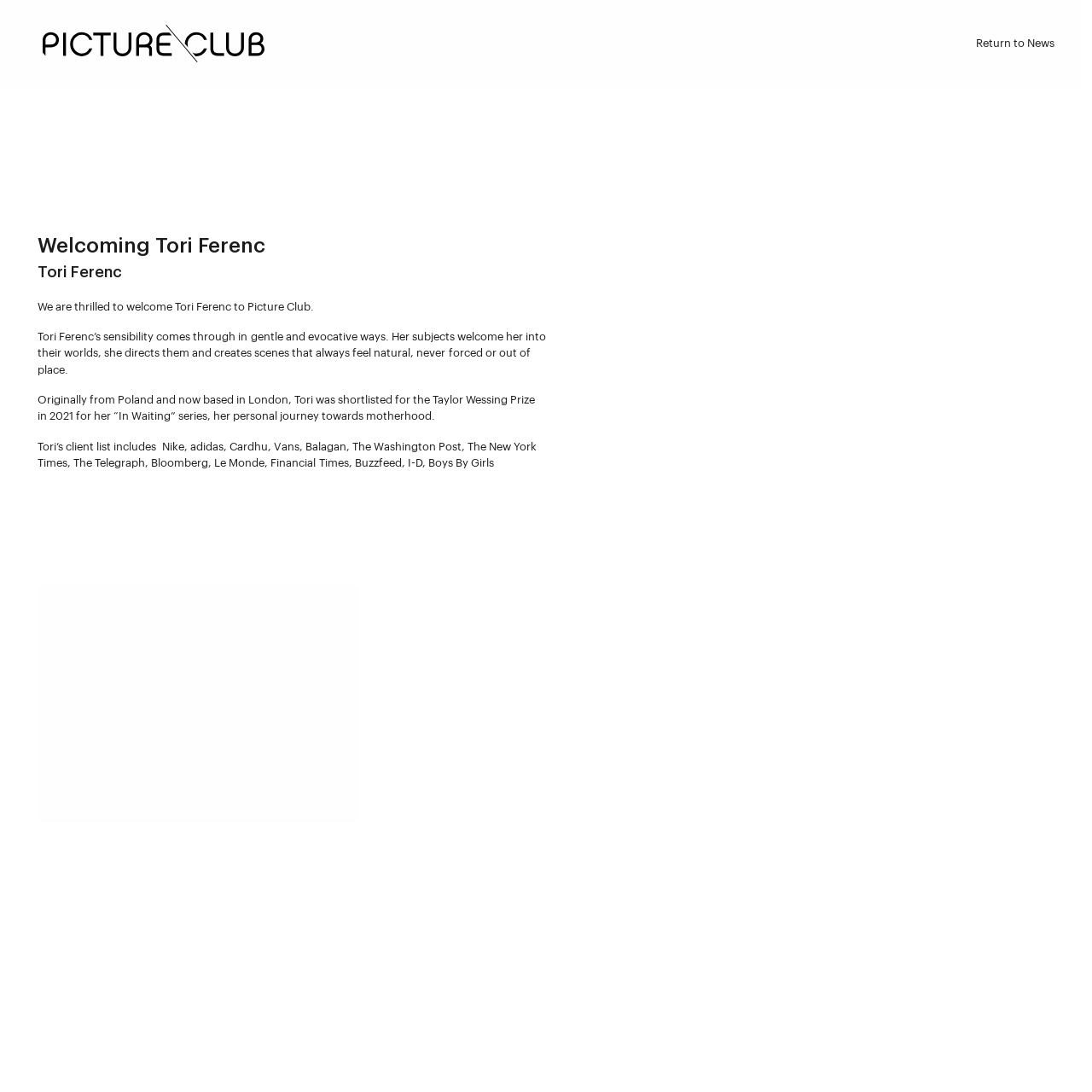What is the profession of Tori Ferenc?
Kindly answer the question with as much detail as you can.

The text 'Tori Ferenc’s sensibility comes through in gentle and evocative ways. Her subjects welcome her into their worlds, she directs them and creates scenes that always feel natural, never forced or out of place.' suggests that Tori Ferenc is a photographer, as she directs her subjects and creates scenes.